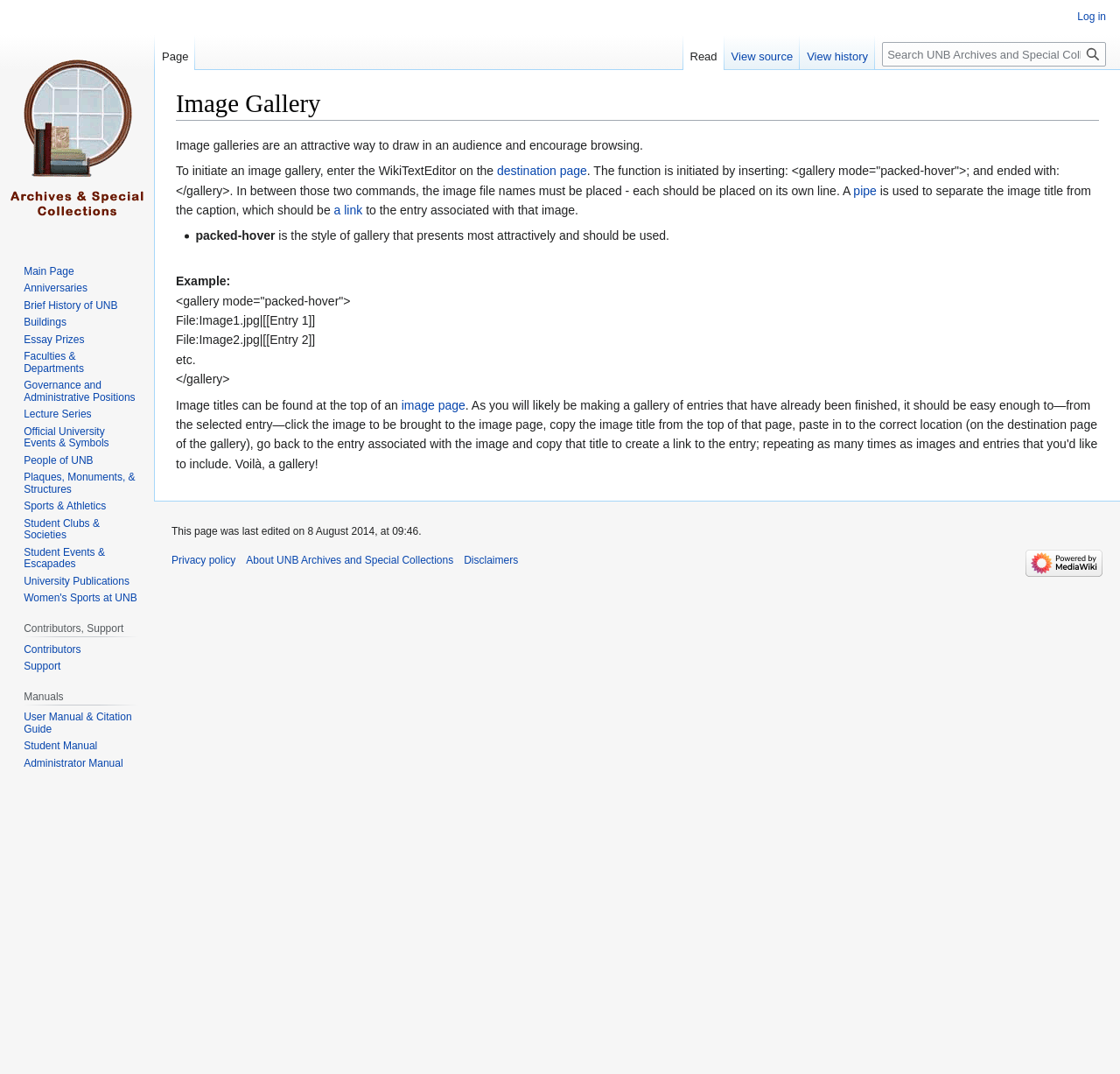Please identify the bounding box coordinates of the element's region that should be clicked to execute the following instruction: "Search UNB Archives and Special Collections". The bounding box coordinates must be four float numbers between 0 and 1, i.e., [left, top, right, bottom].

[0.788, 0.039, 0.988, 0.062]